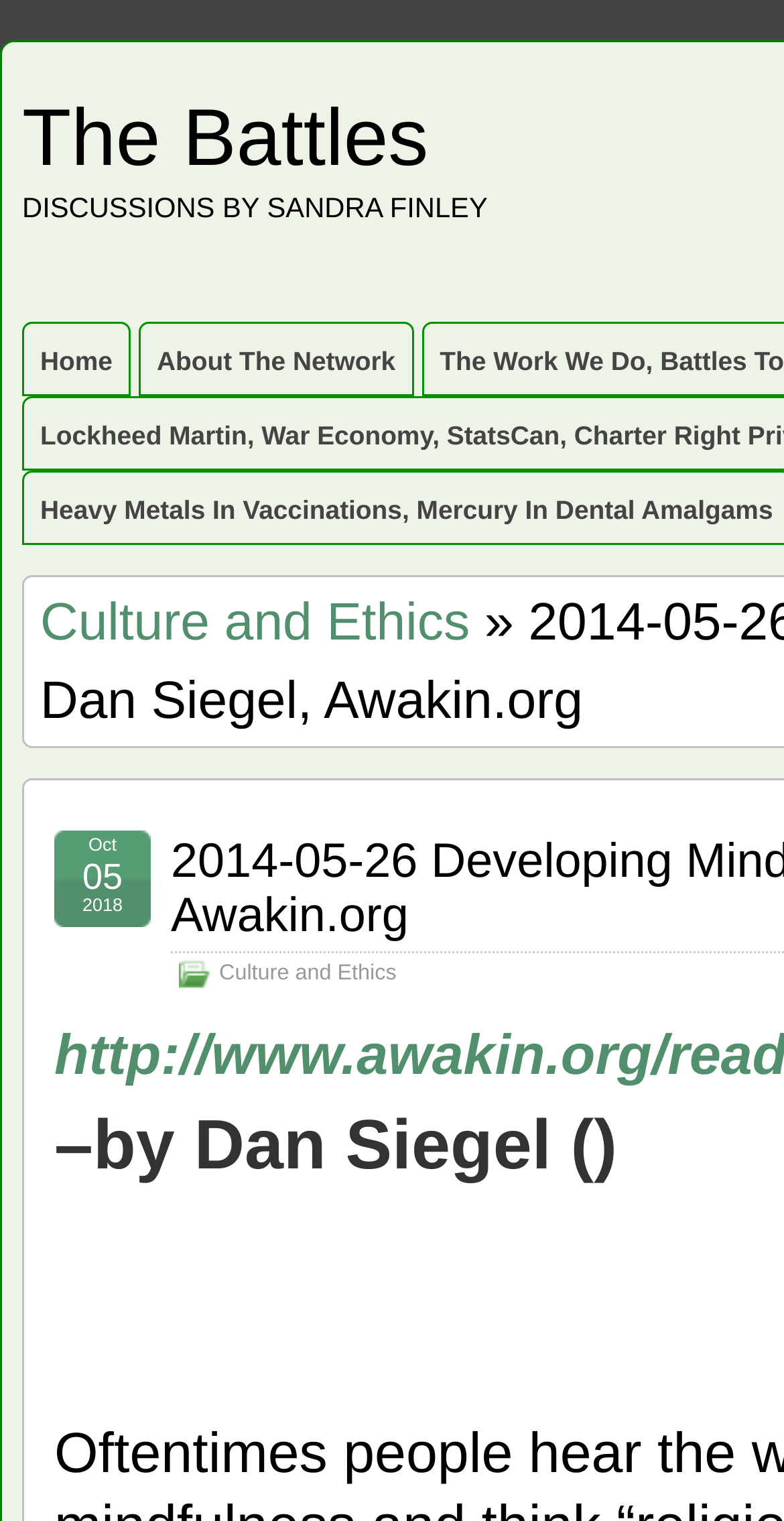What is the category of the discussion?
Please provide a single word or phrase answer based on the image.

Culture and Ethics